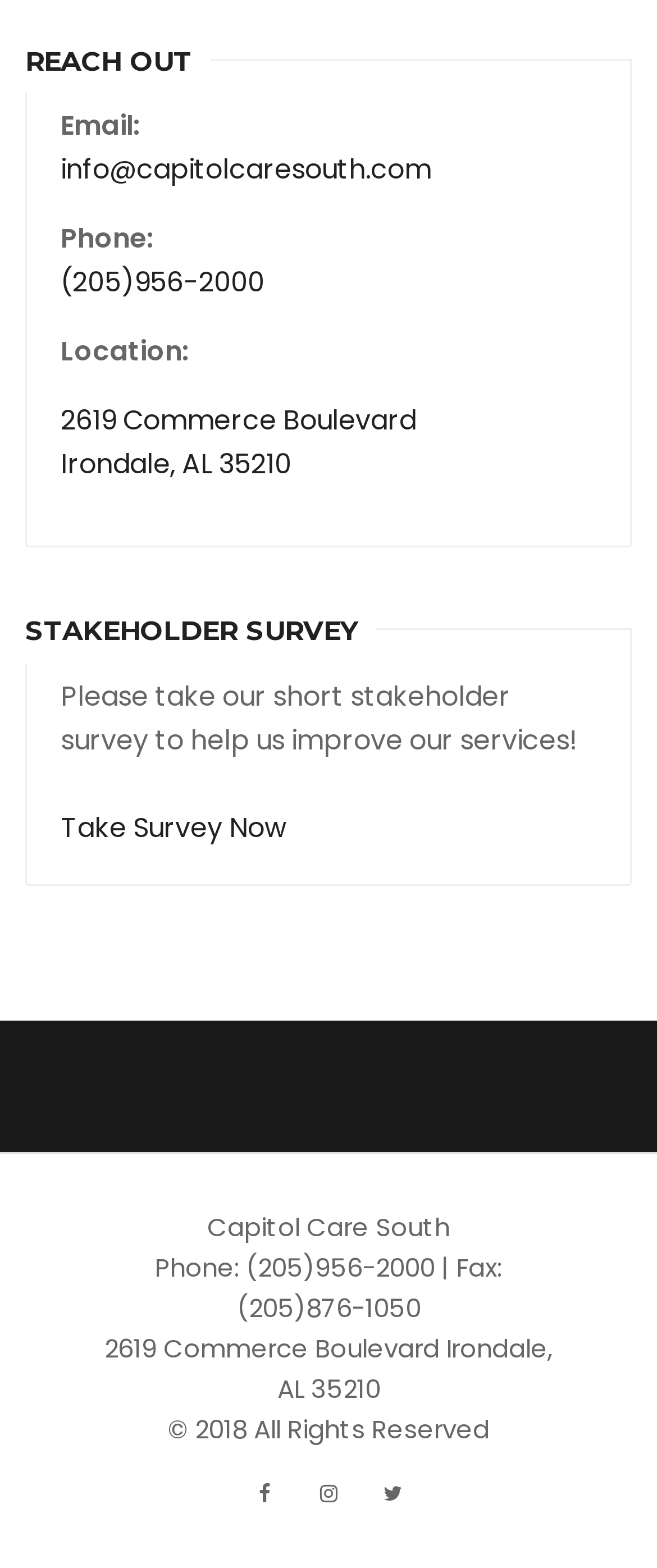Provide a one-word or short-phrase response to the question:
What is the phone number to contact?

(205)956-2000